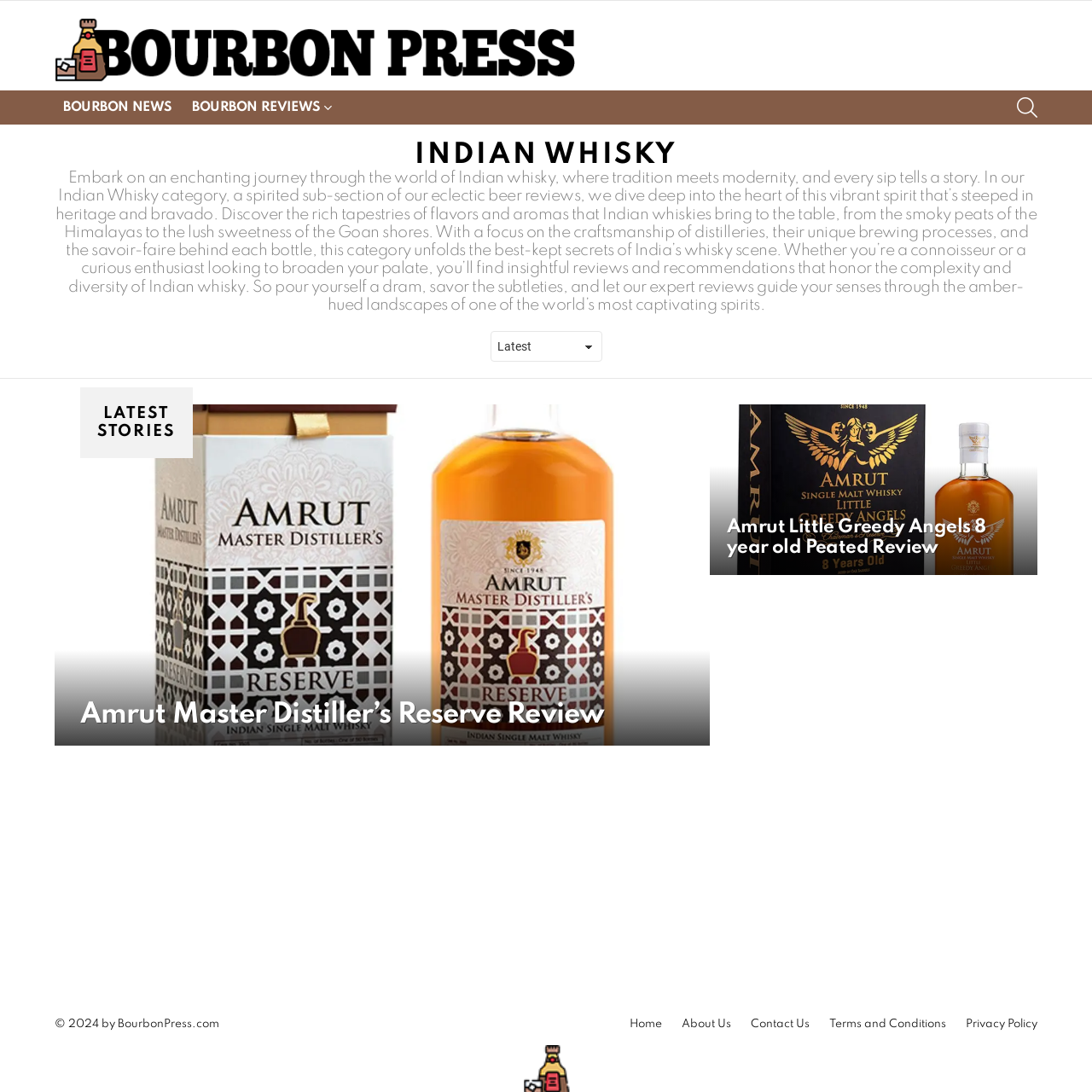What is the copyright year of the webpage? Based on the screenshot, please respond with a single word or phrase.

2024